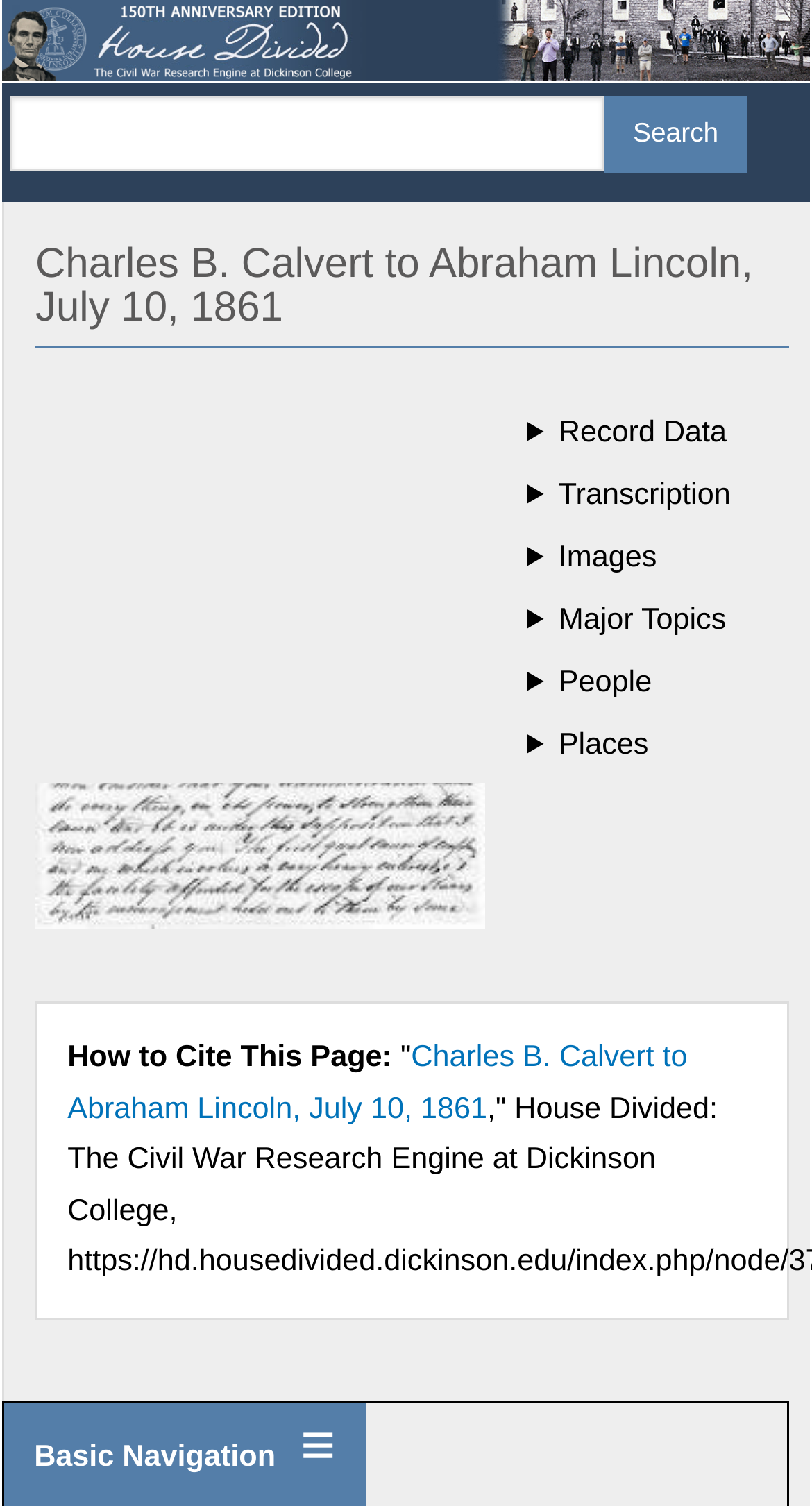Using the information in the image, could you please answer the following question in detail:
What is the citation instruction for the webpage?

The webpage provides a citation instruction section labeled as 'How to Cite This Page:', which likely contains information on how to properly cite the webpage in academic or other contexts.